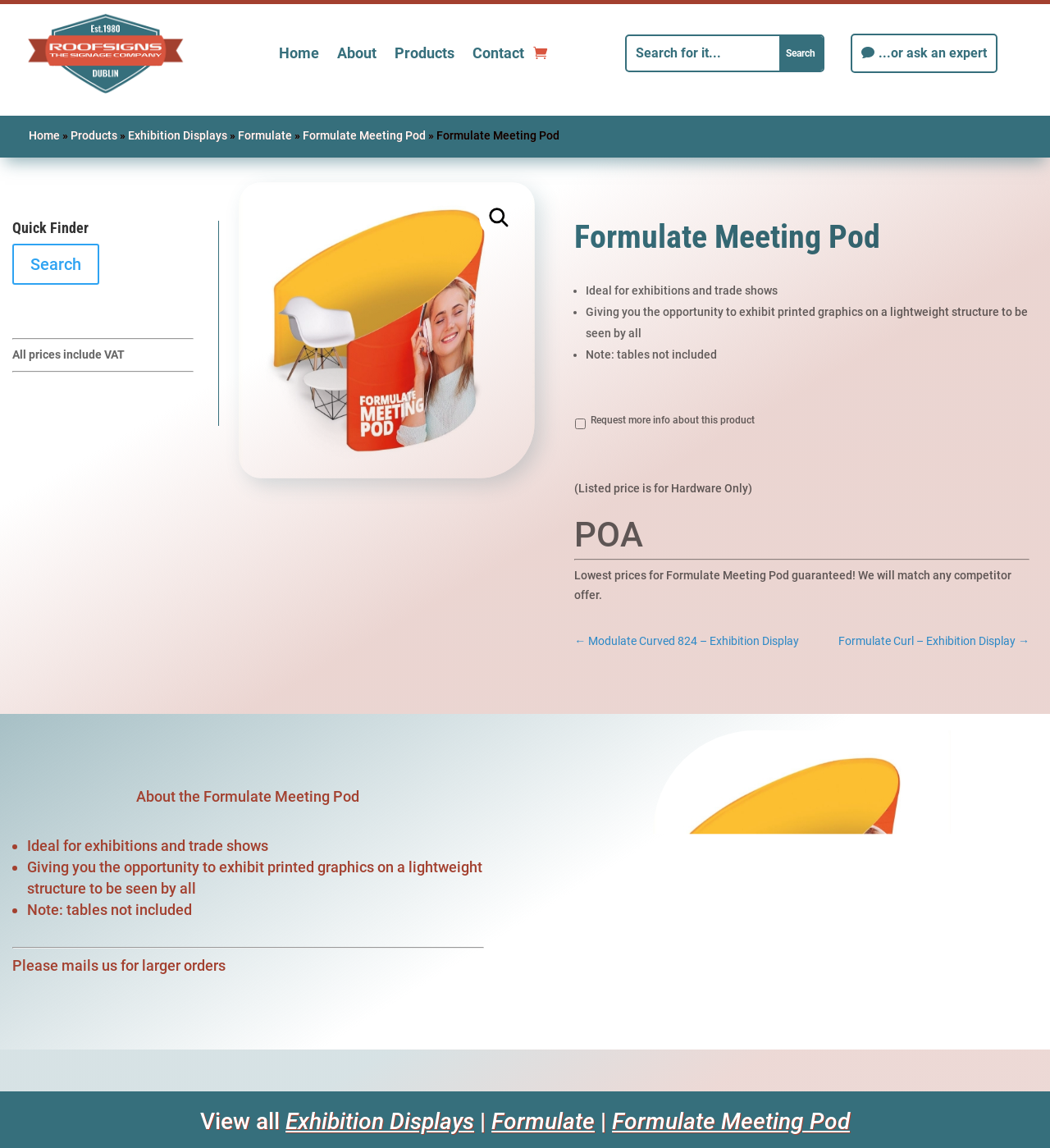Convey a detailed summary of the webpage, mentioning all key elements.

This webpage is about Formulate Meeting Pod for sale in Dublin, with a focus on exhibition displays. At the top, there are six links: "Home", "About", "Products", "Contact", and two icons, one for search and another for an expert. Below these links, there is a search bar with a textbox and a search button.

On the left side, there is a navigation menu with links to "Home", "Products", "Exhibition Displays", "Formulate", and "Formulate Meeting Pod". Below this menu, there is a "Quick Finder" section with a search button.

The main content of the page is about the Formulate Meeting Pod, with a heading and a brief description. There are three bullet points highlighting the product's features: it's ideal for exhibitions and trade shows, allows for exhibiting printed graphics on a lightweight structure, and notes that tables are not included.

Below this, there is a section with a checkbox to request more information about the product, and a price listed as "POA" (price on application). There is also a guarantee of the lowest price, with a statement that the company will match any competitor's offer.

The page also features two images of the Formulate Meeting Pod Hardware Only, one above the product description and another at the bottom of the page. There are links to related products, including the Modulate Curved 824 and the Formulate Curl, as well as a section about the Formulate Meeting Pod with three bullet points repeating the product's features.

At the bottom of the page, there is a separator line, followed by a statement about larger orders and a link to view all exhibition displays. The page ends with a navigation menu similar to the one at the top, with links to "Exhibition Displays", "Formulate", and "Formulate Meeting Pod".